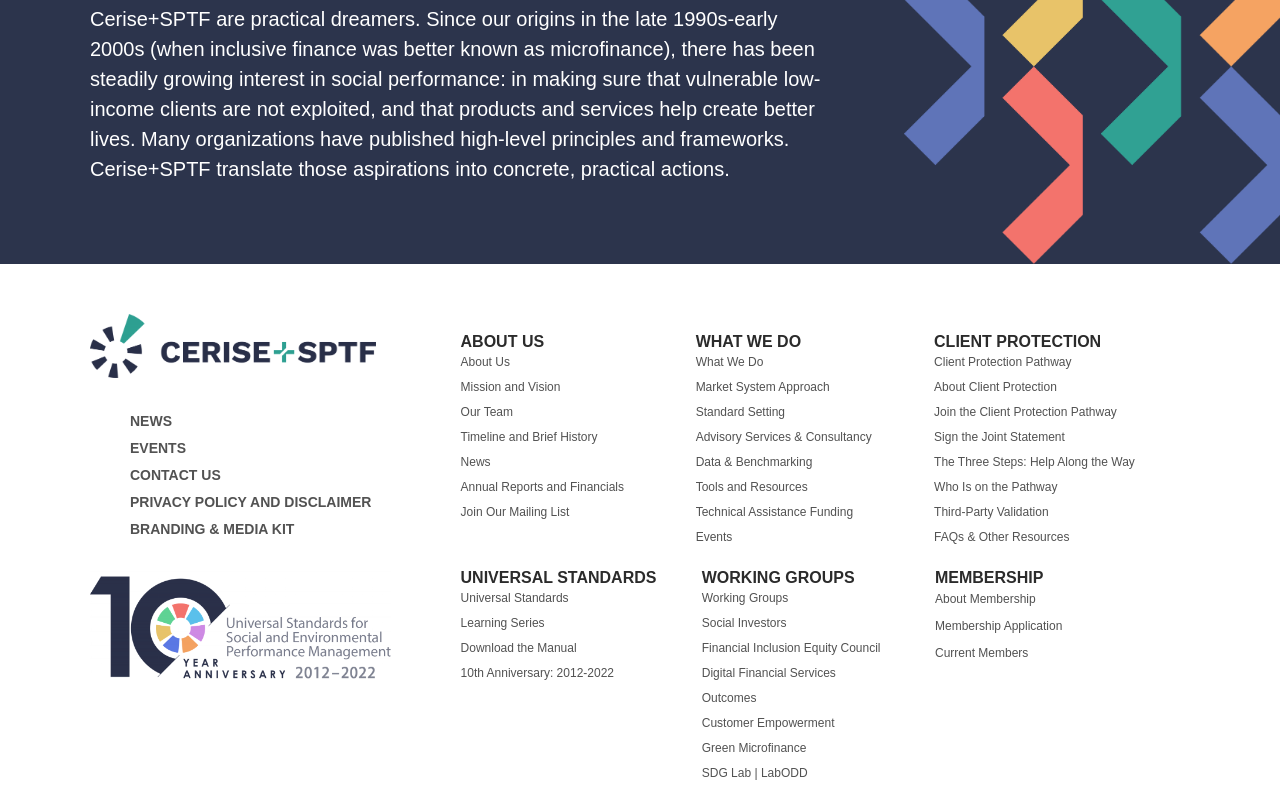What is the Universal Standards section about?
Please answer using one word or phrase, based on the screenshot.

Standards for social performance